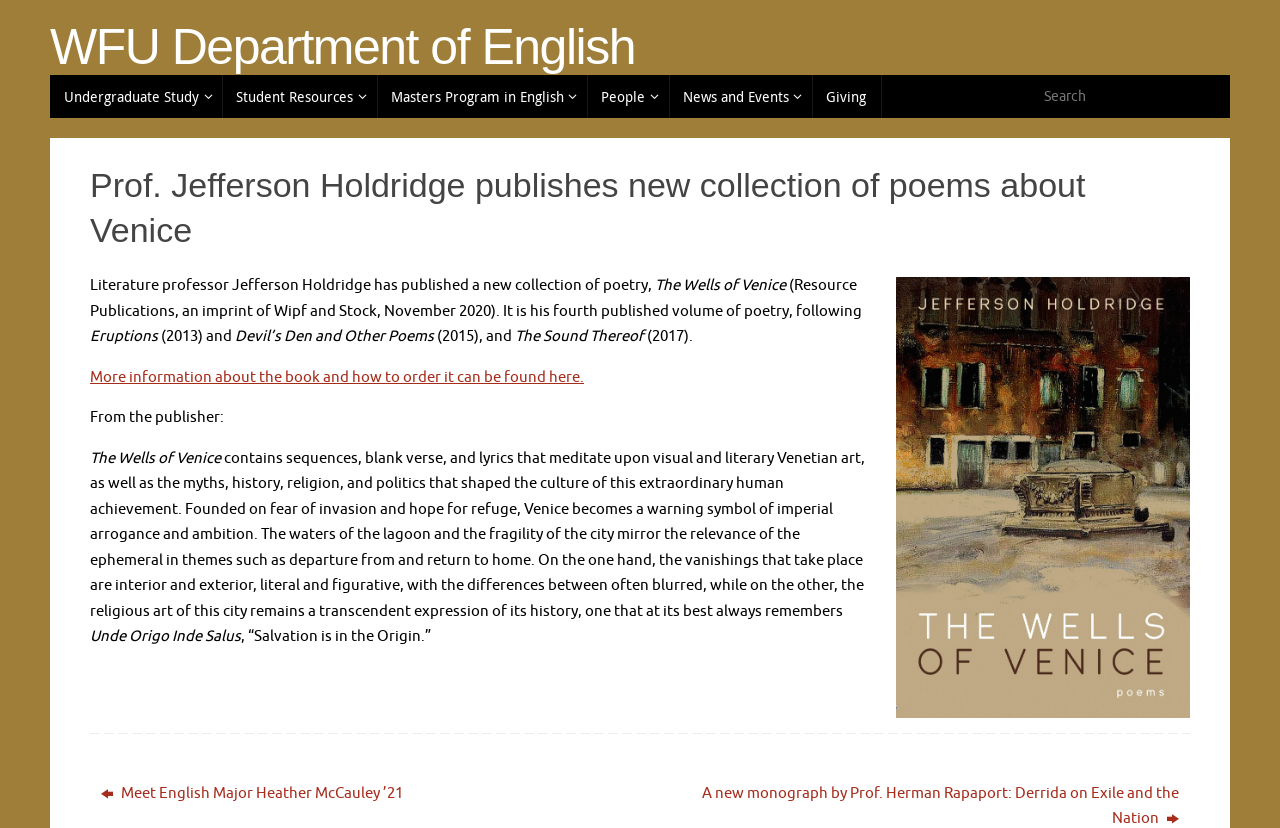Please specify the bounding box coordinates in the format (top-left x, top-left y, bottom-right x, bottom-right y), with all values as floating point numbers between 0 and 1. Identify the bounding box of the UI element described by: Giving

[0.634, 0.091, 0.688, 0.143]